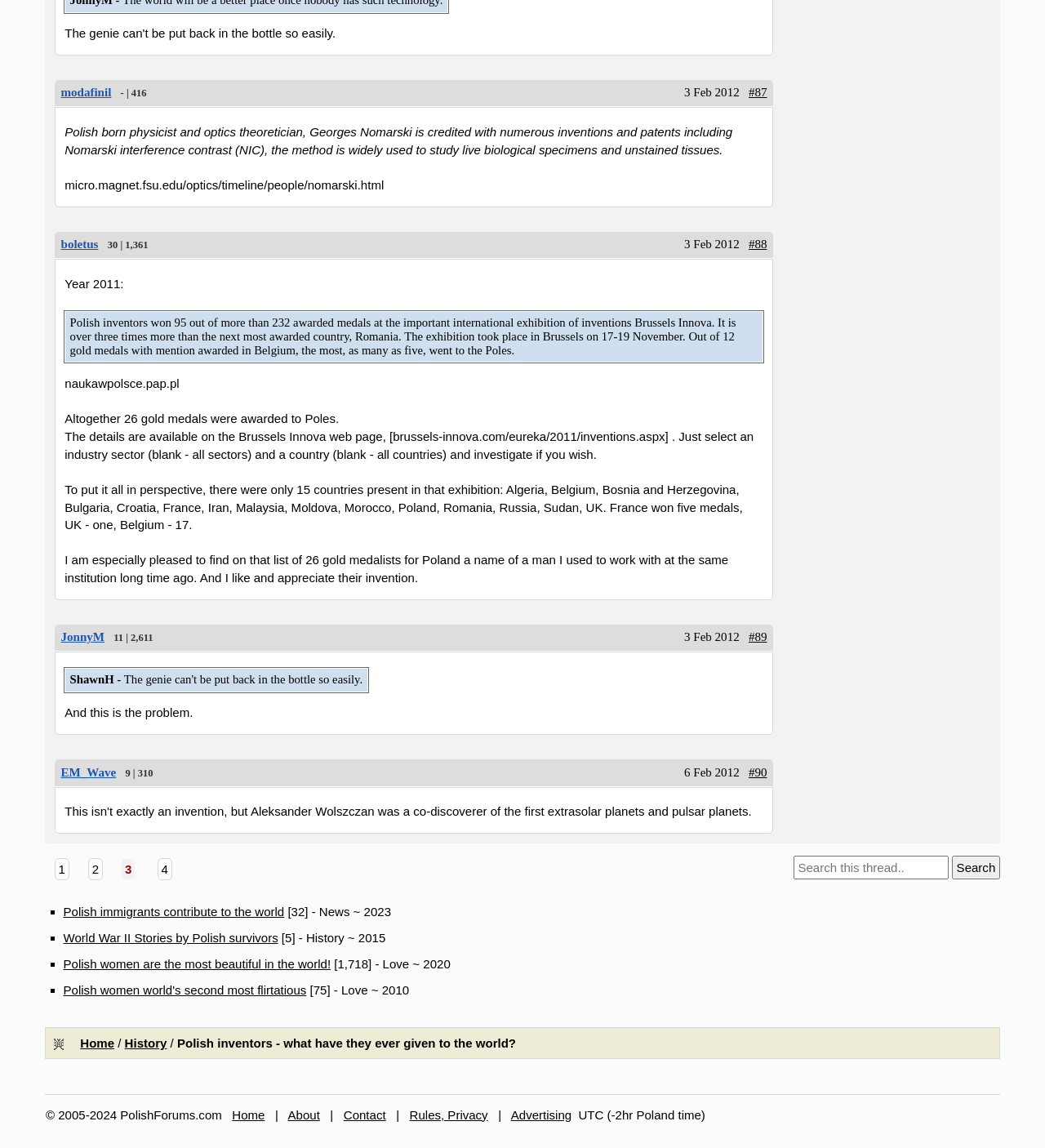How many pages are there in total?
Using the information from the image, provide a comprehensive answer to the question.

I looked at the pagination links at the bottom of the page and found that there are links to pages 1, 2, 3, and 4. This suggests that there are at least 4 pages in total.